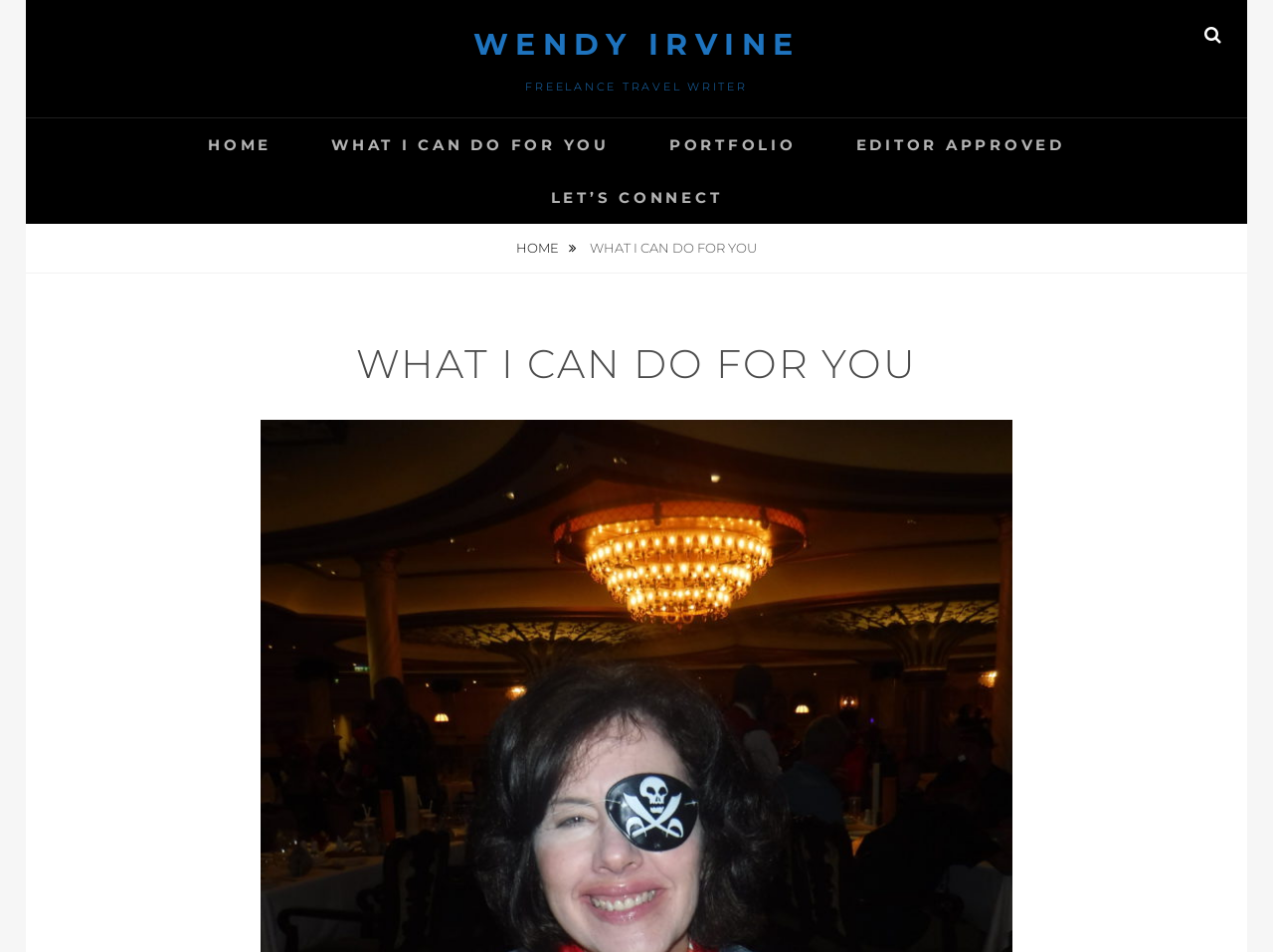What is the purpose of the link 'HOME '?
Examine the image closely and answer the question with as much detail as possible.

I can see a link element 'HOME ' which likely contains a home icon ('') and the text 'HOME'. The presence of the home icon suggests that this link is used to navigate back to the homepage.